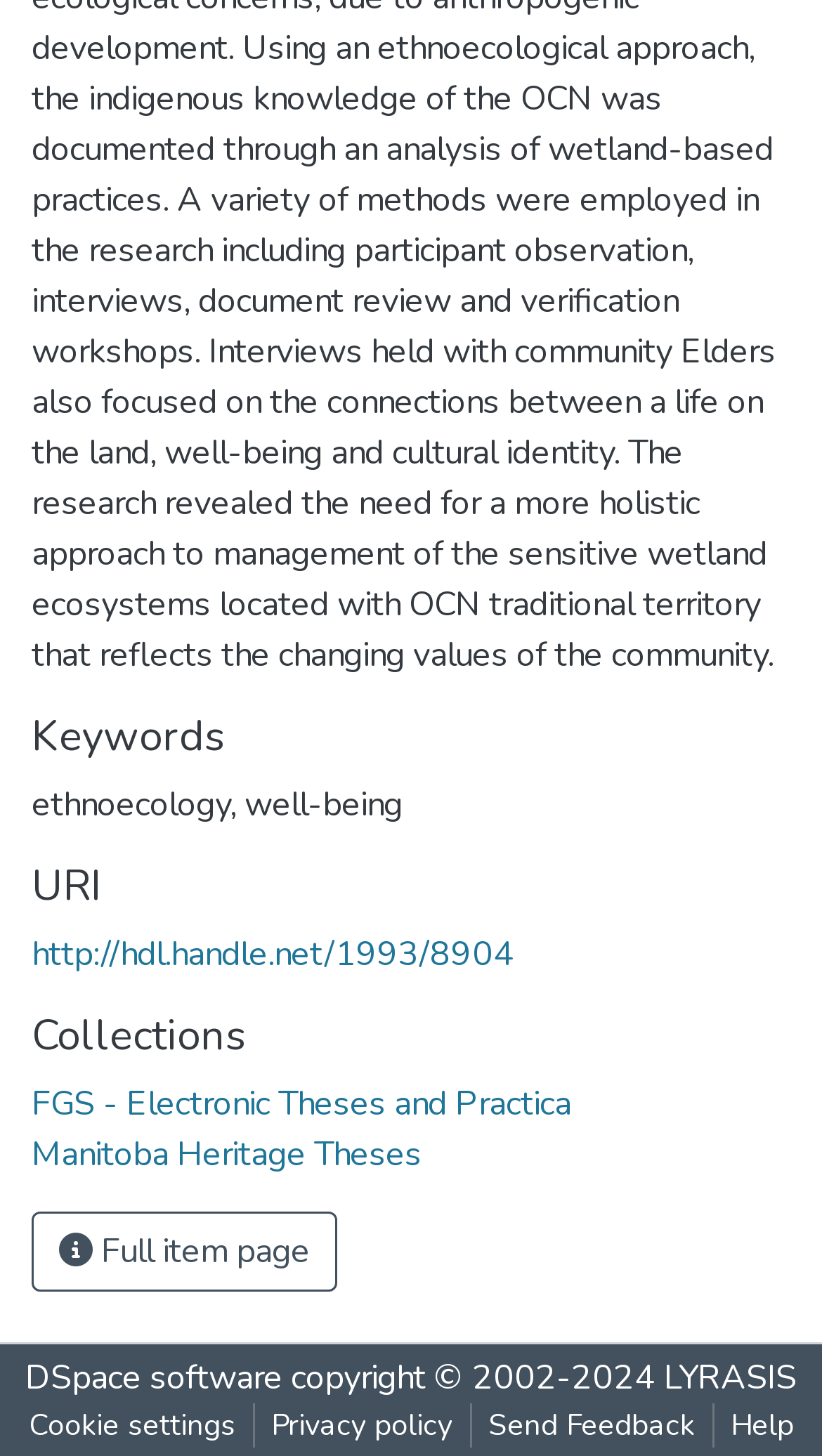Locate the coordinates of the bounding box for the clickable region that fulfills this instruction: "Send feedback".

[0.573, 0.964, 0.865, 0.995]